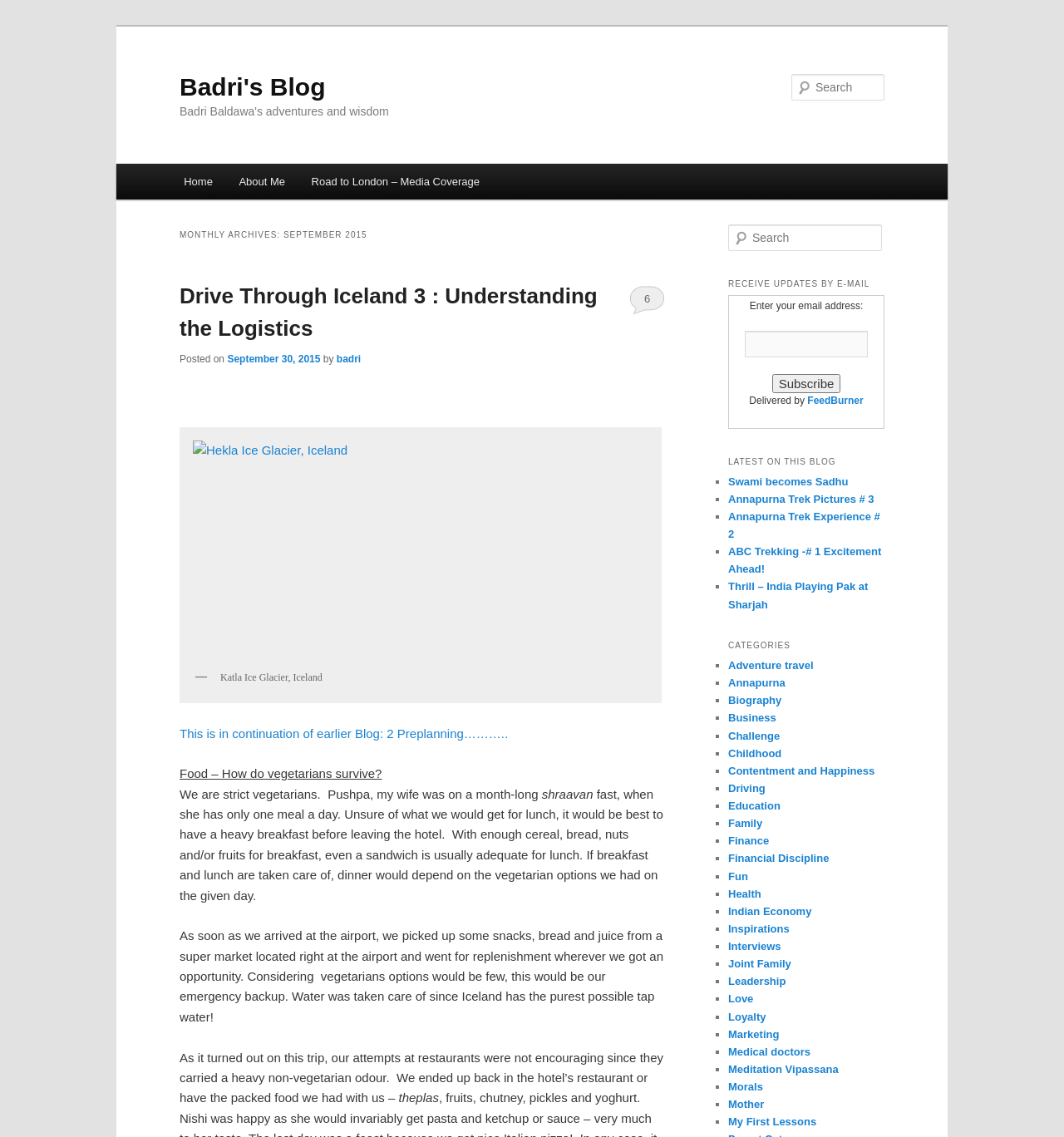Generate a thorough caption detailing the webpage content.

This webpage is a blog titled "Badri's Blog" with a subtitle "Badri Baldawa's adventures and wisdom". At the top, there is a heading "Badri's Blog" with a link to the blog's homepage. Below it, there is a search bar with a "Search" button. 

On the left side, there is a main menu with links to "Home", "About Me", and "Road to London – Media Coverage". Below the main menu, there is a section titled "MONTHLY ARCHIVES: SEPTEMBER 2015" with a list of blog posts. The first post is titled "Drive Through Iceland 3 : Understanding the Logistics" and has a link to the full article. The post includes a brief summary, a "Posted on" date, and the author's name. There is also an image of "Hekla Ice Glacier, Iceland" with a caption.

The blog post continues with a discussion about food options for vegetarians while traveling in Iceland. The text is divided into paragraphs, and there are several links to other blog posts and articles throughout the text.

On the right side, there is a section titled "RECEIVE UPDATES BY E-MAIL" where users can enter their email address to subscribe to the blog. Below it, there is a section titled "LATEST ON THIS BLOG" with a list of recent blog posts, each with a link to the full article. There is also a section titled "CATEGORIES" with a list of categories, such as "Adventure travel", "Annapurna", and "Biography", each with a link to related blog posts.